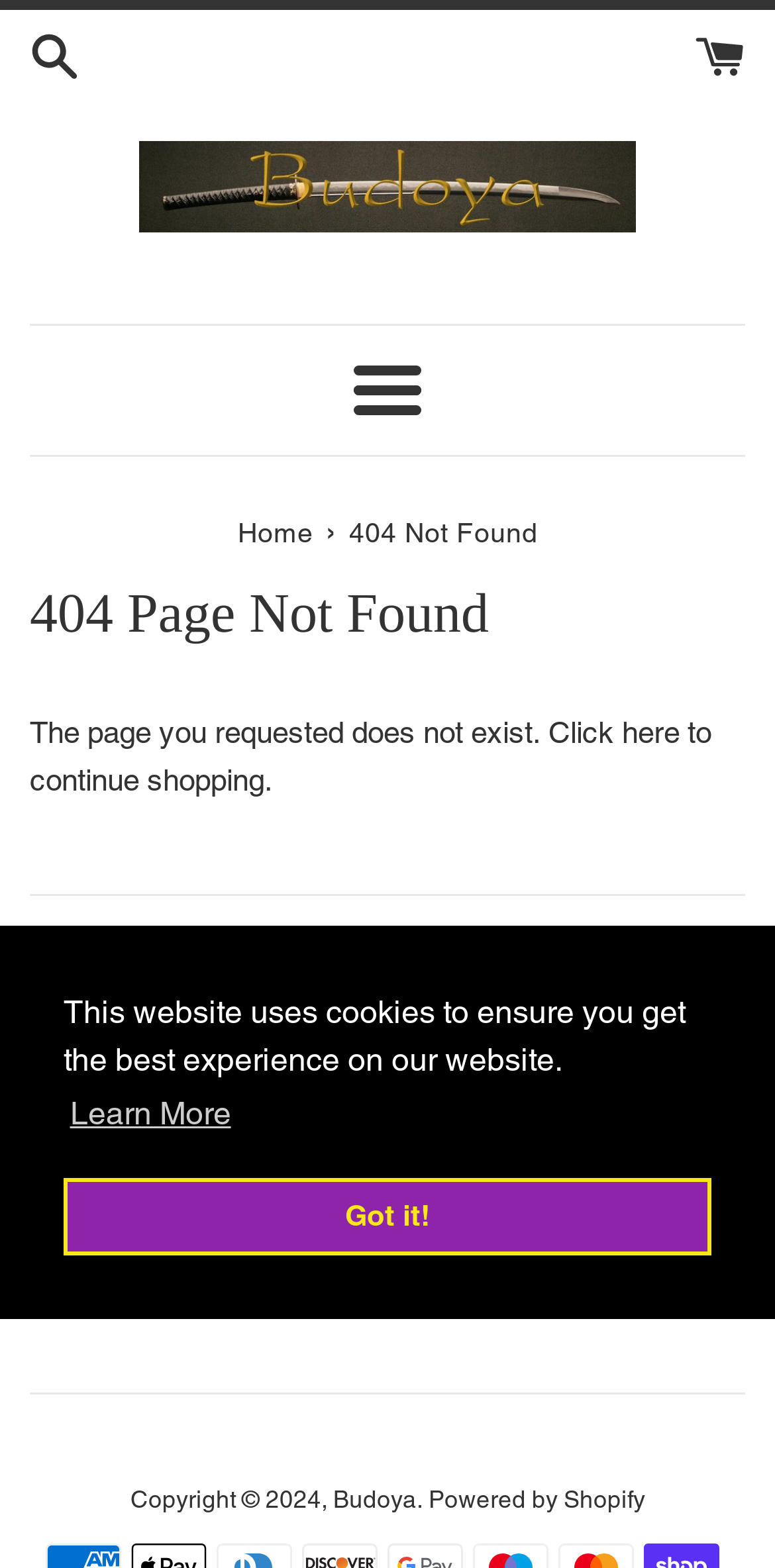Identify and extract the heading text of the webpage.

404 Page Not Found